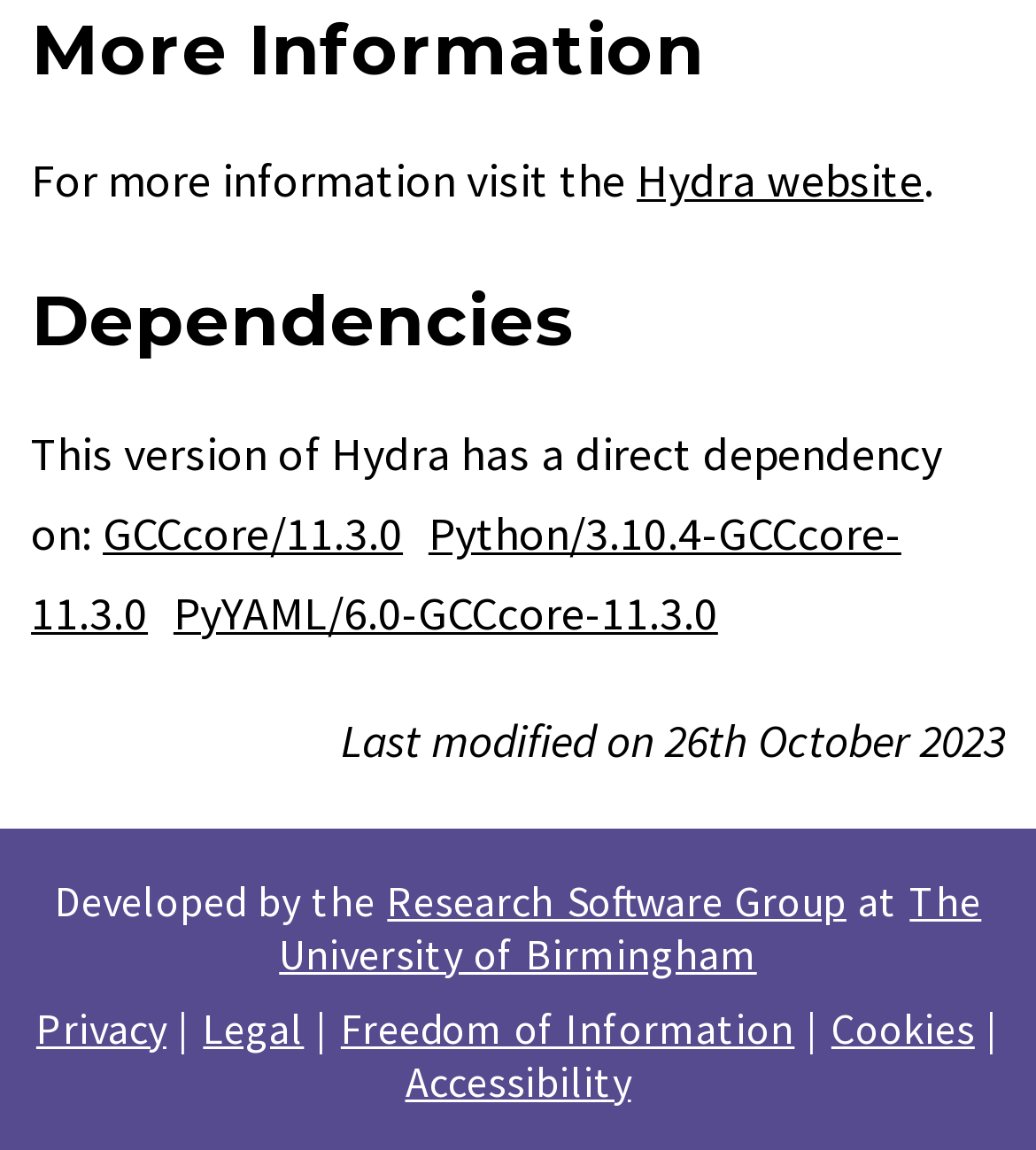Please find the bounding box coordinates of the element that you should click to achieve the following instruction: "view GCCcore/11.3.0". The coordinates should be presented as four float numbers between 0 and 1: [left, top, right, bottom].

[0.099, 0.439, 0.389, 0.49]